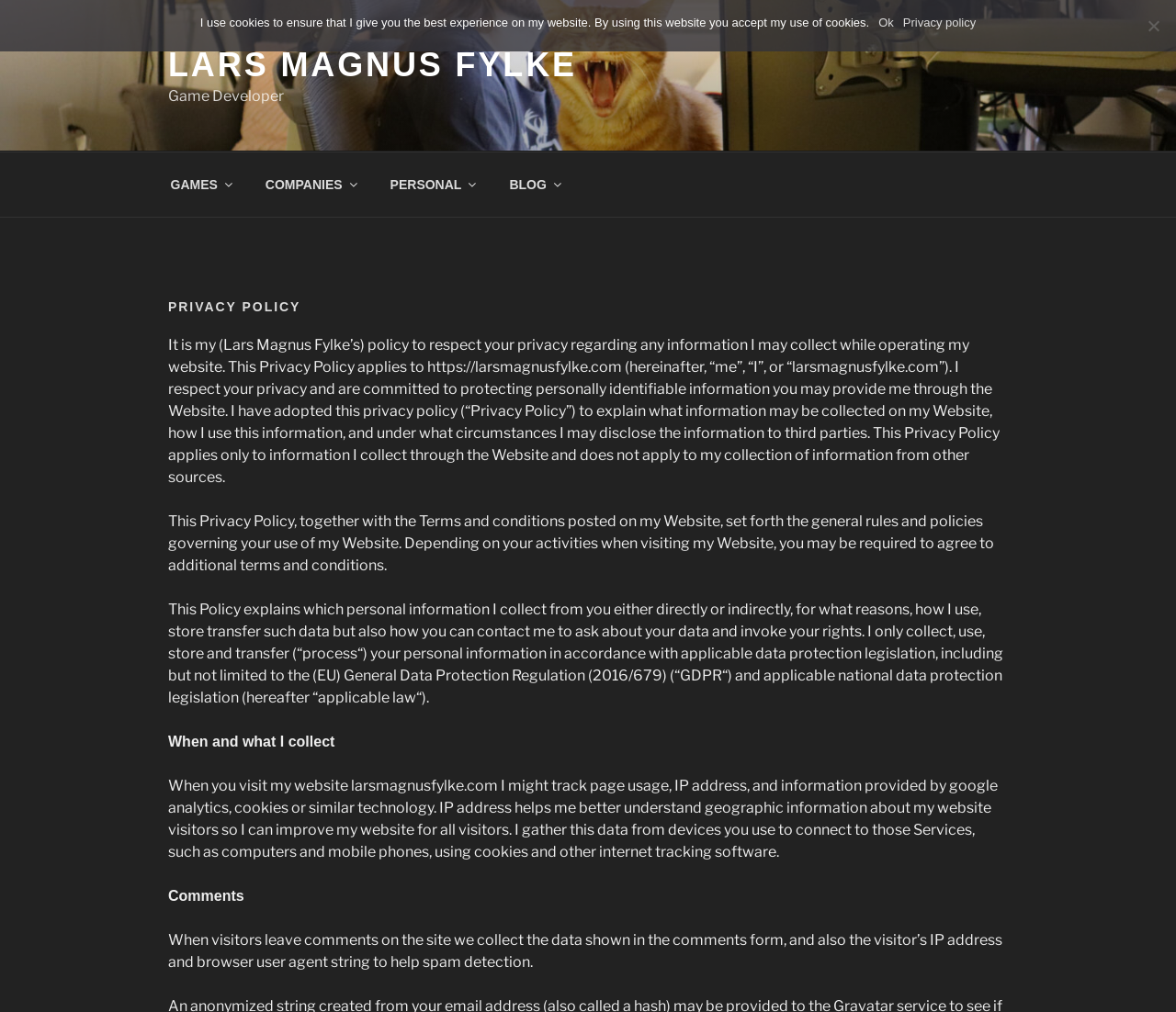Describe the webpage in detail, including text, images, and layout.

The webpage is a privacy policy page for Lars Magnus Fylke's website. At the top, there is a link to the website's main page, labeled "LARS MAGNUS FYLKE", accompanied by a brief description "Game Developer". 

Below this, a top menu navigation bar is situated, containing links to "GAMES", "COMPANIES", "PERSONAL", and "BLOG". 

The main content of the page is divided into sections, starting with a heading "PRIVACY POLICY". The first section explains the purpose of the privacy policy, stating that the website respects users' privacy and is committed to protecting personally identifiable information. 

The following sections detail how the website collects and uses information, including personal data, and under what circumstances it may be disclosed to third parties. The policy also explains that it applies only to information collected through the website and not to information collected from other sources.

Further down, there are sections explaining the collection of personal information, including page usage, IP address, and information provided by Google Analytics, cookies, or similar technology. The website also collects data from comments left by visitors, including IP address and browser user agent string to help with spam detection.

At the very top of the page, a cookie notice dialog is displayed, informing users that the website uses cookies to ensure the best experience and providing links to "Ok" and "Privacy policy" as well as a "No" option.